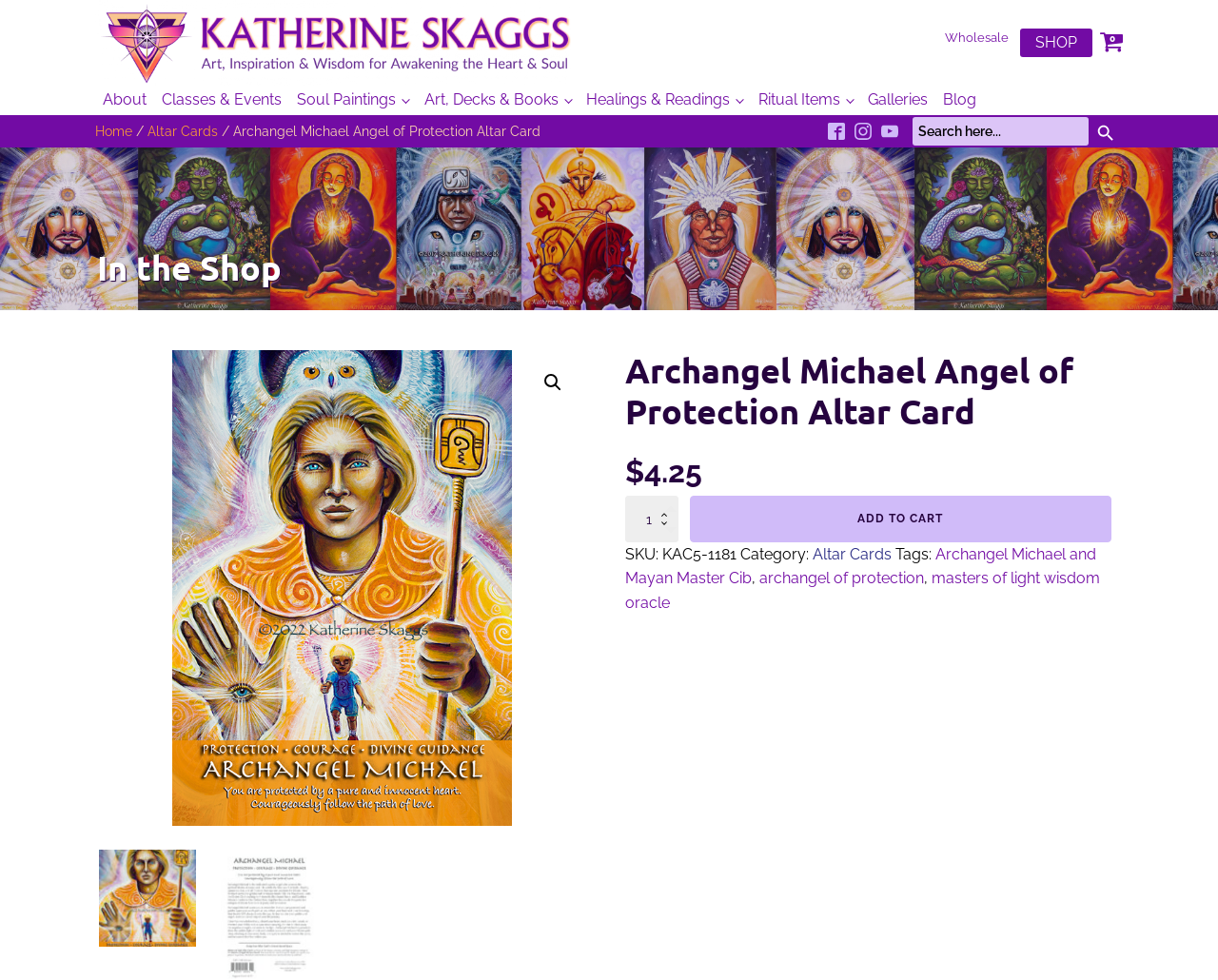Using the element description Altar Cards, predict the bounding box coordinates for the UI element. Provide the coordinates in (top-left x, top-left y, bottom-right x, bottom-right y) format with values ranging from 0 to 1.

[0.667, 0.556, 0.732, 0.575]